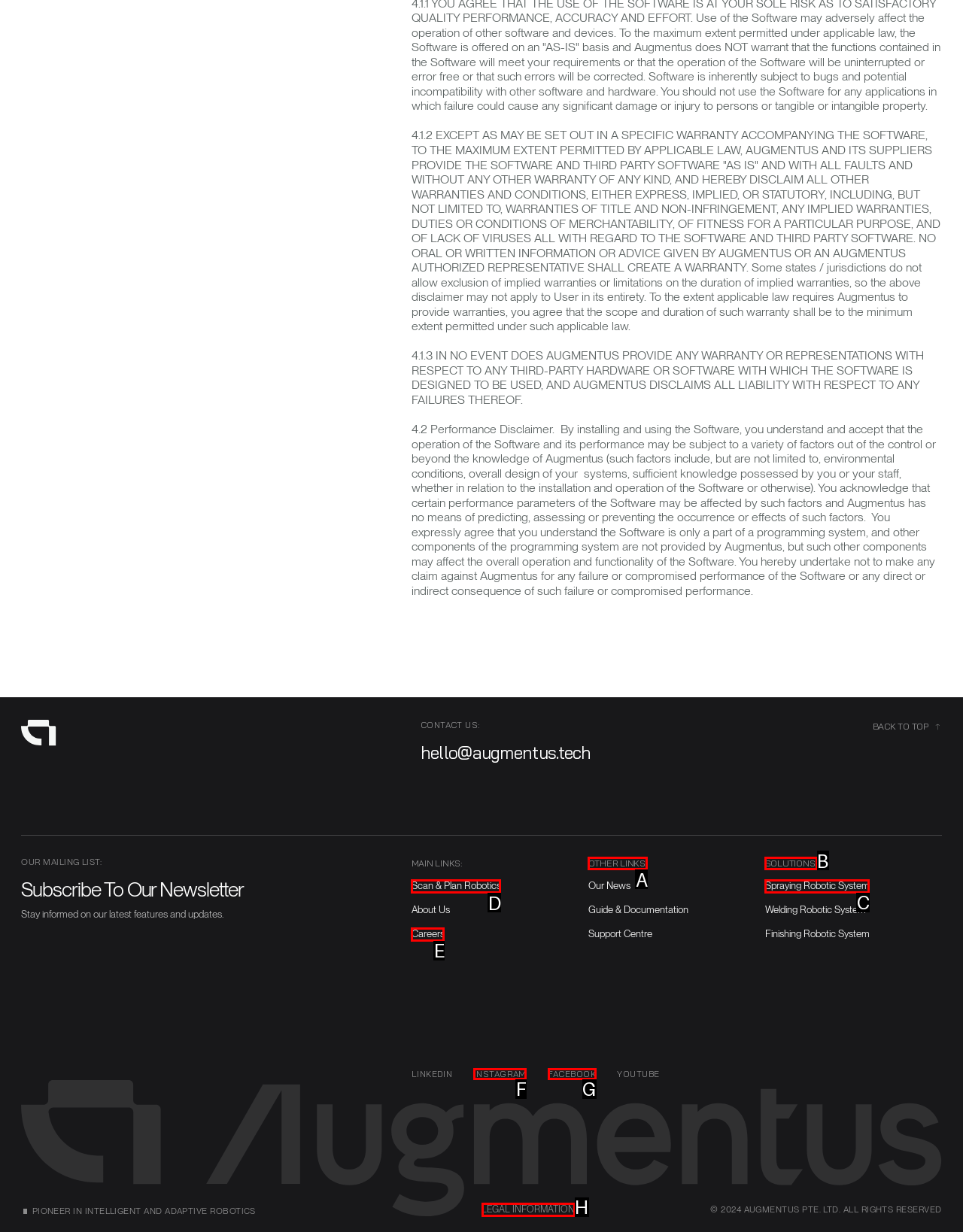Which UI element's letter should be clicked to achieve the task: Visit the Scan & Plan Robotics page
Provide the letter of the correct choice directly.

D